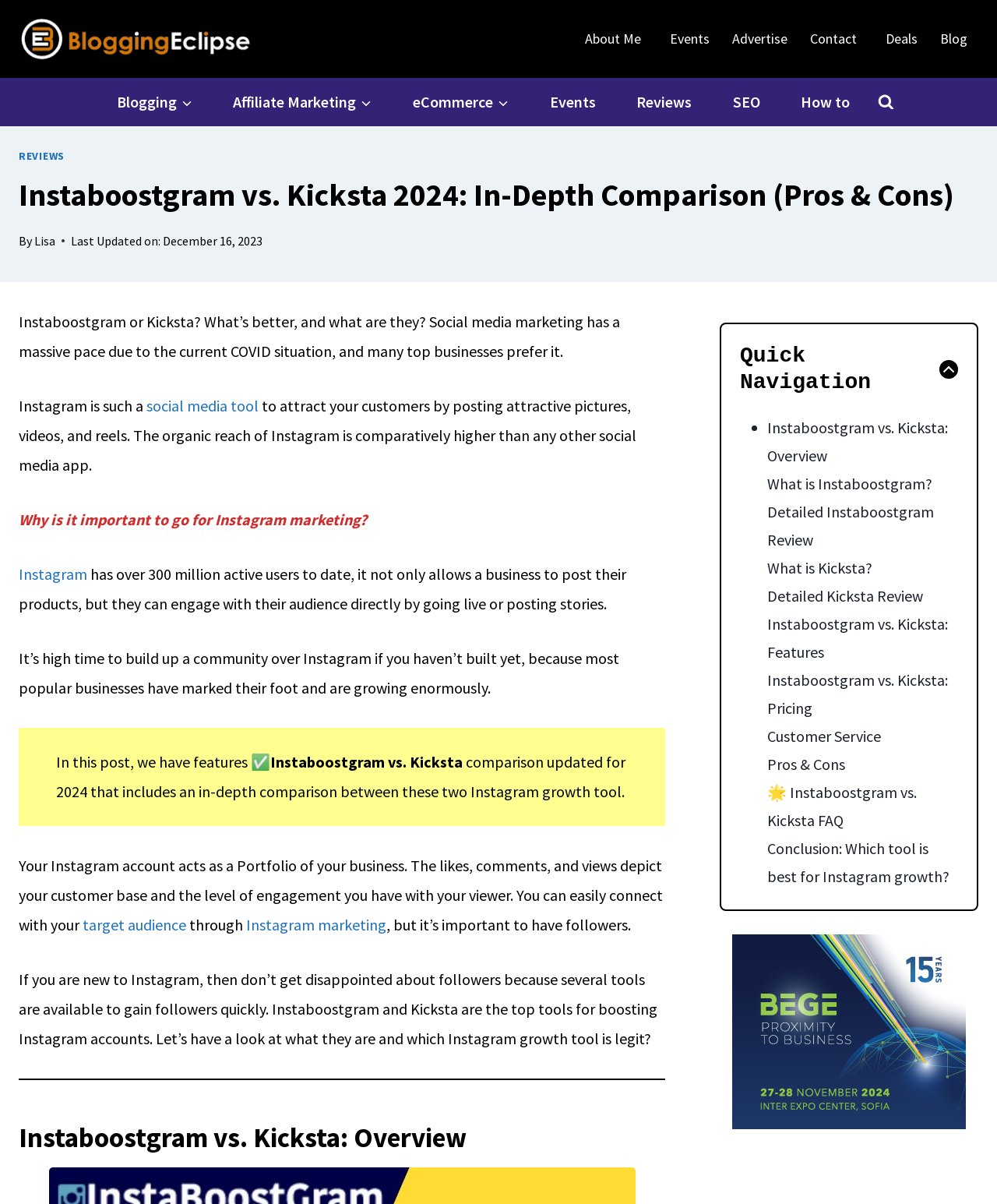Please provide a short answer using a single word or phrase for the question:
What is the name of the logo in the top left corner?

BloggingEclipse-Logo